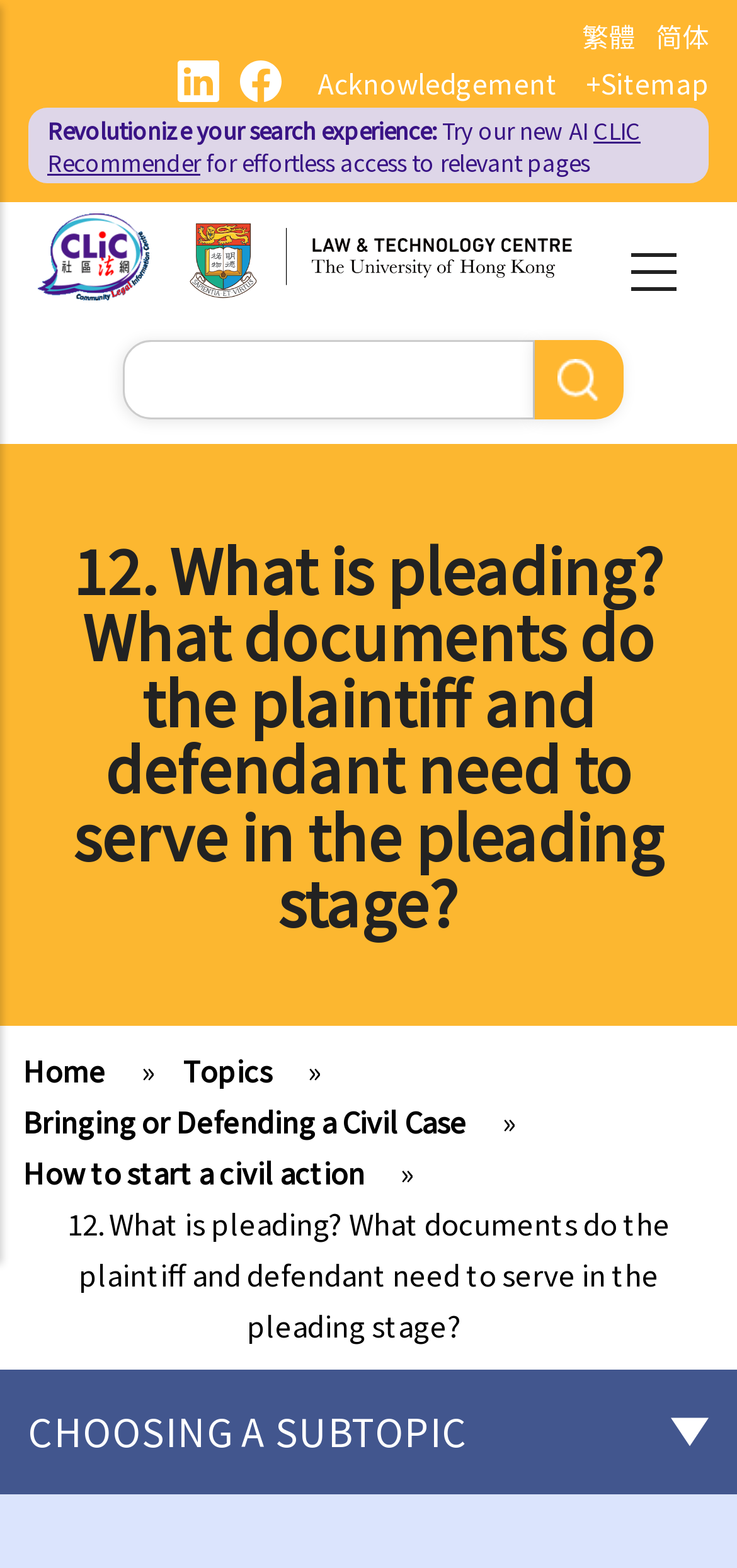Identify the main heading from the webpage and provide its text content.

12. What is pleading? What documents do the plaintiff and defendant need to serve in the pleading stage?